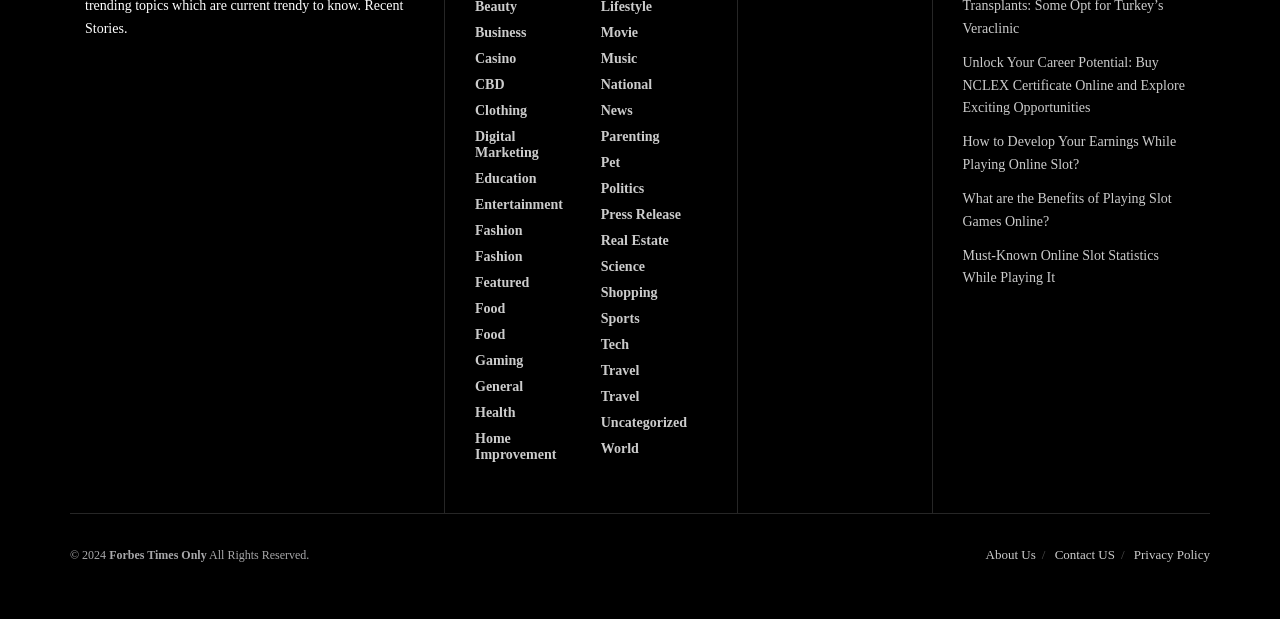Predict the bounding box coordinates for the UI element described as: "Clothing". The coordinates should be four float numbers between 0 and 1, presented as [left, top, right, bottom].

[0.371, 0.166, 0.412, 0.192]